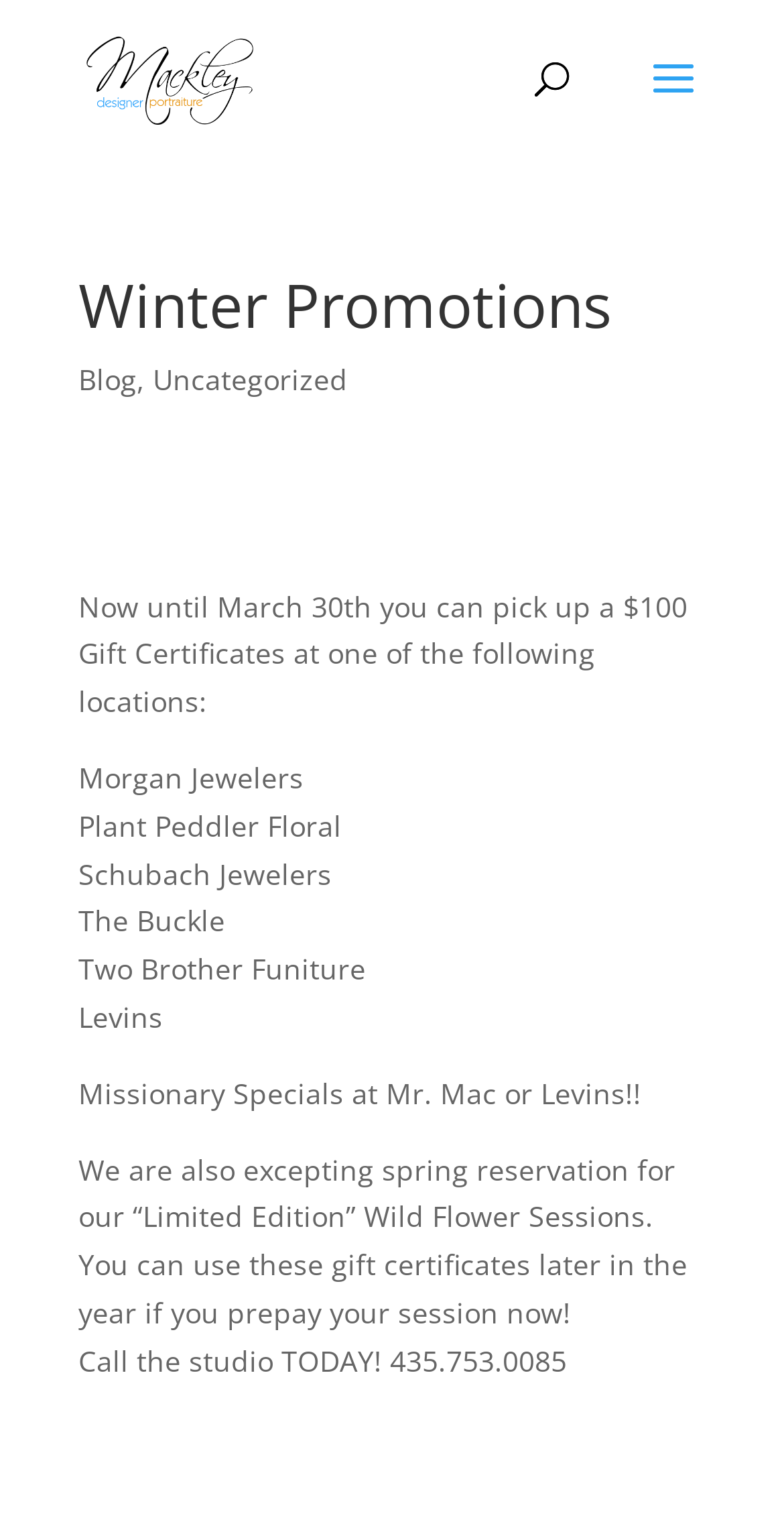How many locations are offering the gift certificates? From the image, respond with a single word or brief phrase.

7